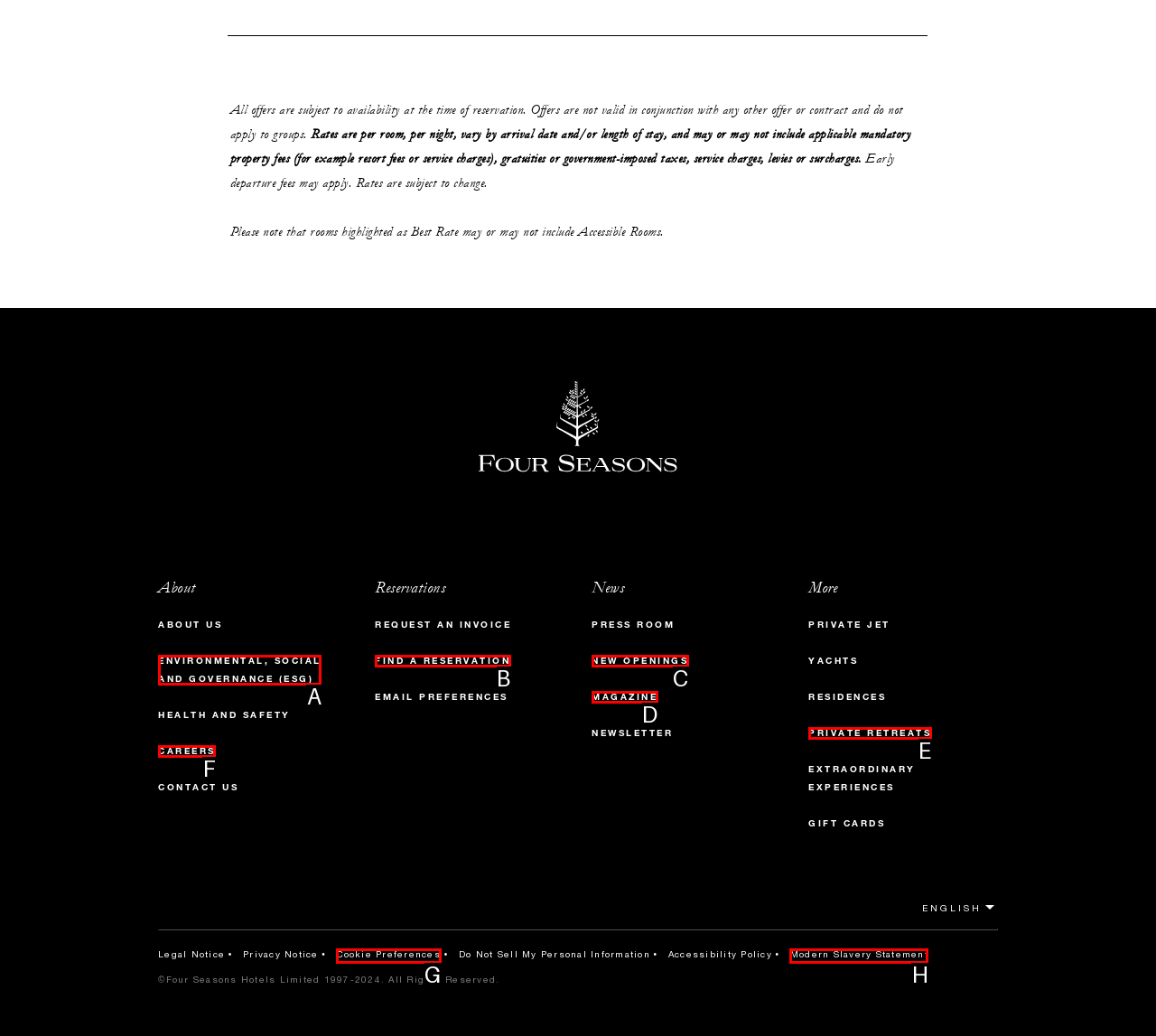From the options provided, determine which HTML element best fits the description: Modern Slavery Statement. Answer with the correct letter.

H